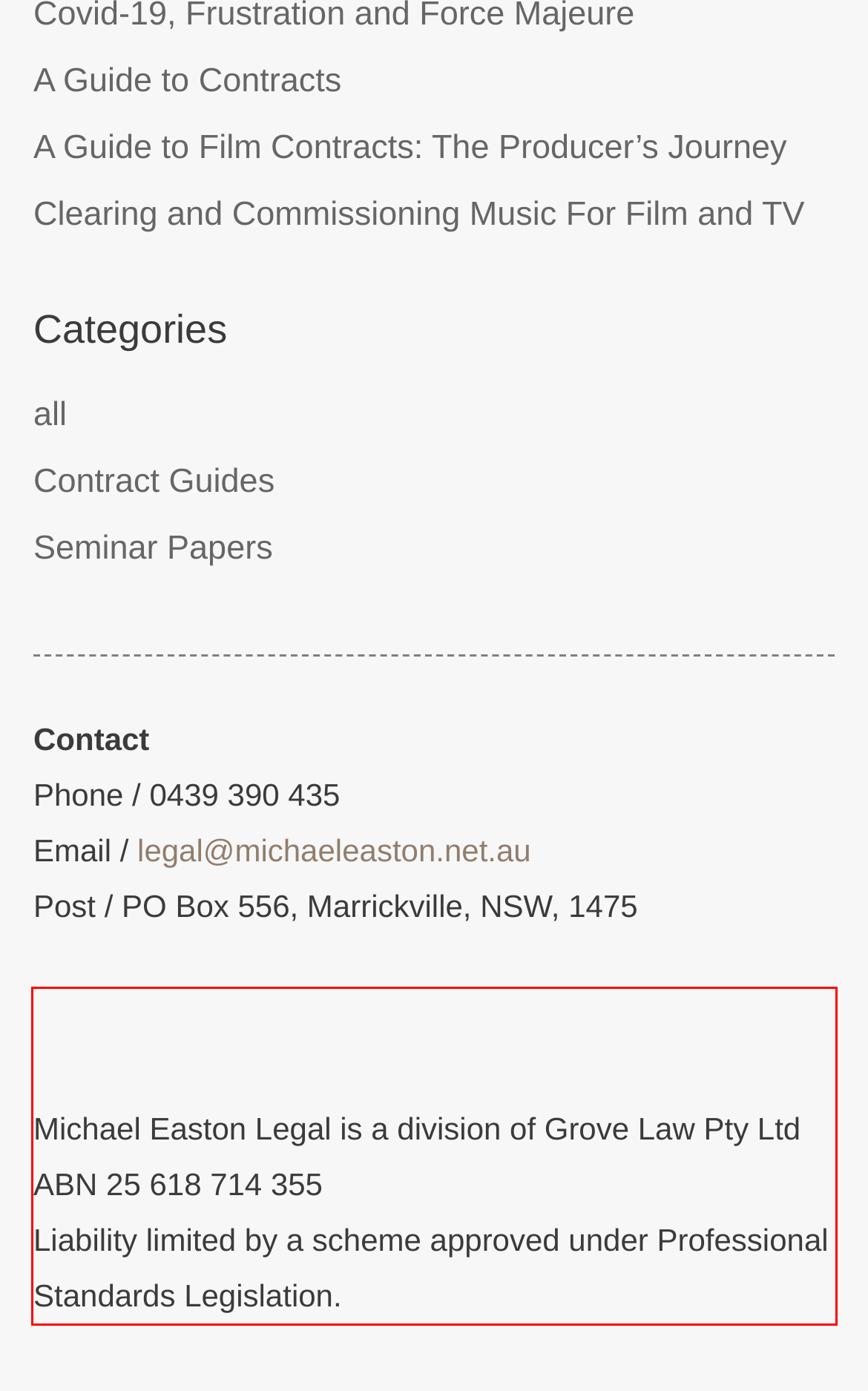Given a screenshot of a webpage with a red bounding box, extract the text content from the UI element inside the red bounding box.

Michael Easton Legal is a division of Grove Law Pty Ltd ABN 25 618 714 355 Liability limited by a scheme approved under Professional Standards Legislation.